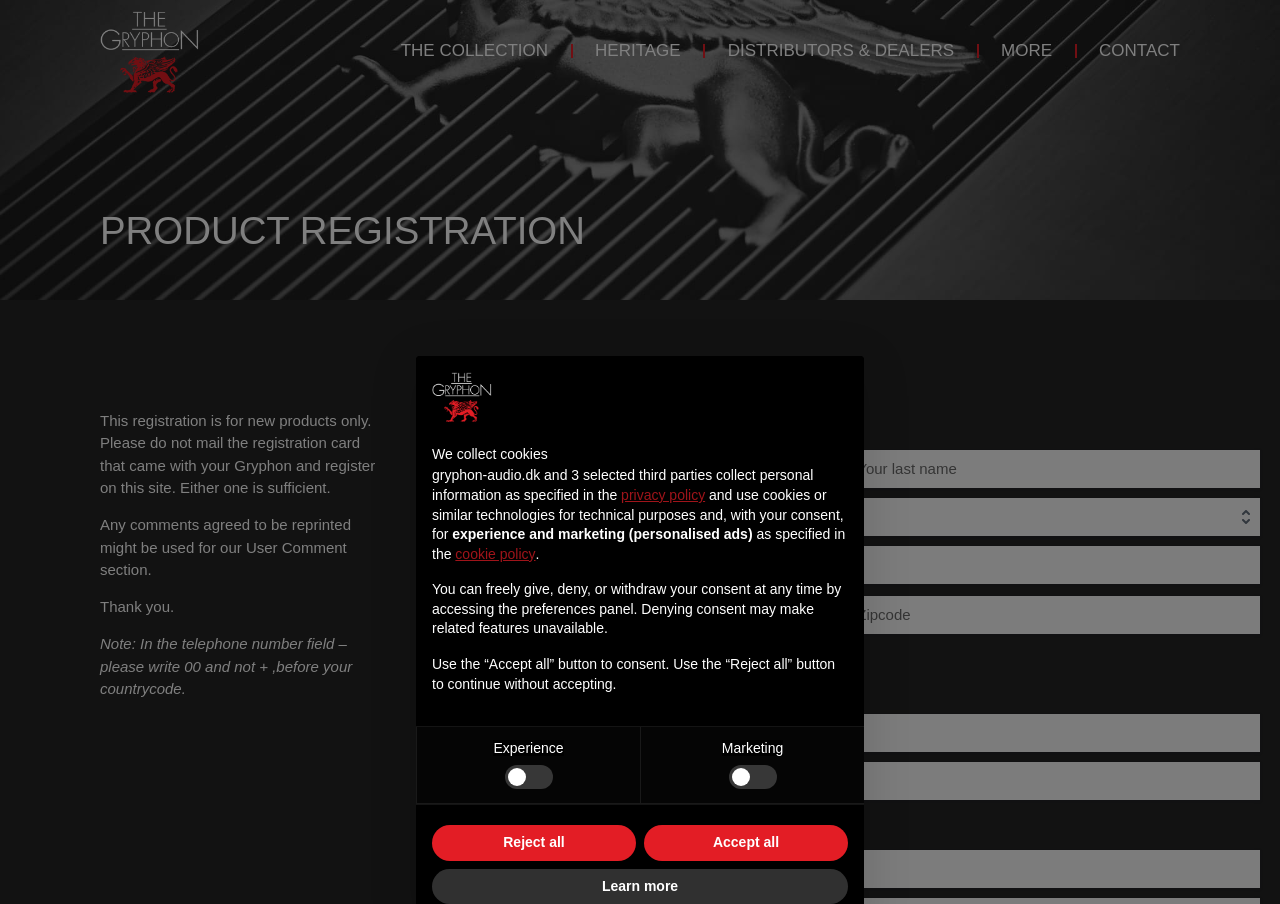What is the warning regarding the telephone number field?
Please provide a comprehensive answer based on the contents of the image.

The static text on the webpage explicitly warns users to write 00 and not + before their country code in the telephone number field, ensuring that the number is formatted correctly.